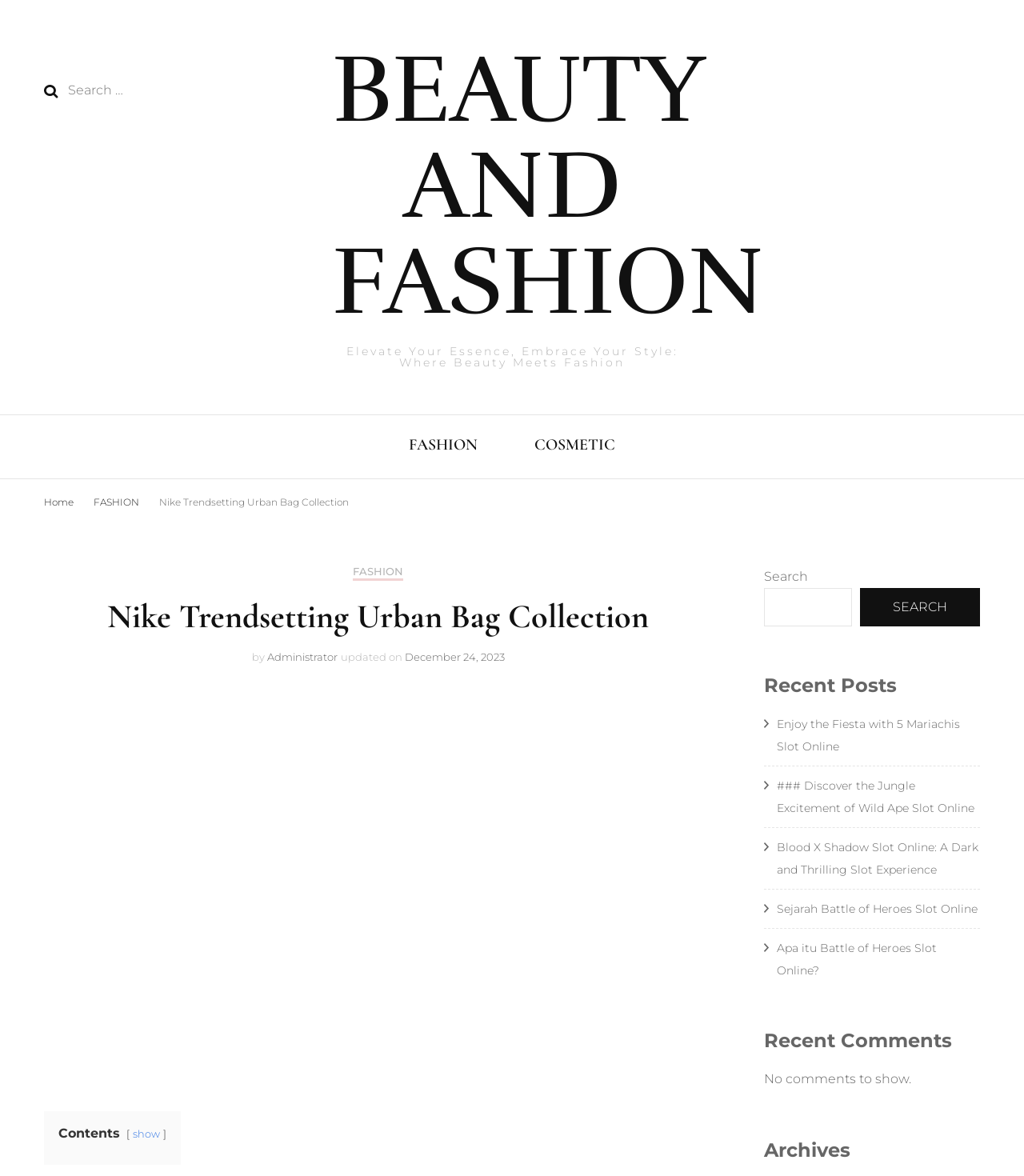What is the purpose of the search box?
Answer the question with a detailed explanation, including all necessary information.

The search box is intended for users to search for specific content on the webpage, as indicated by the StaticText 'Search for:' and the button 'Search' next to it.